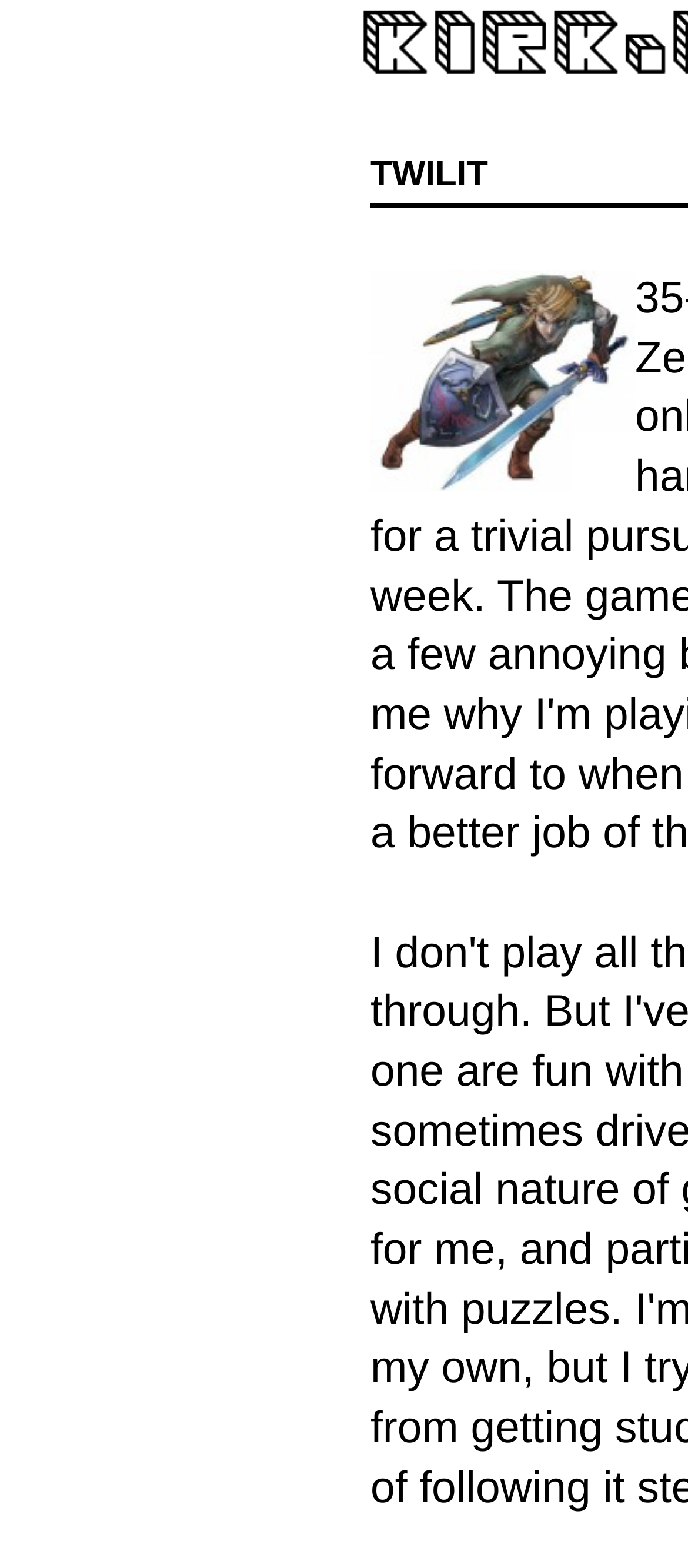Locate the bounding box of the UI element based on this description: "twilit". Provide four float numbers between 0 and 1 as [left, top, right, bottom].

[0.538, 0.09, 0.709, 0.125]